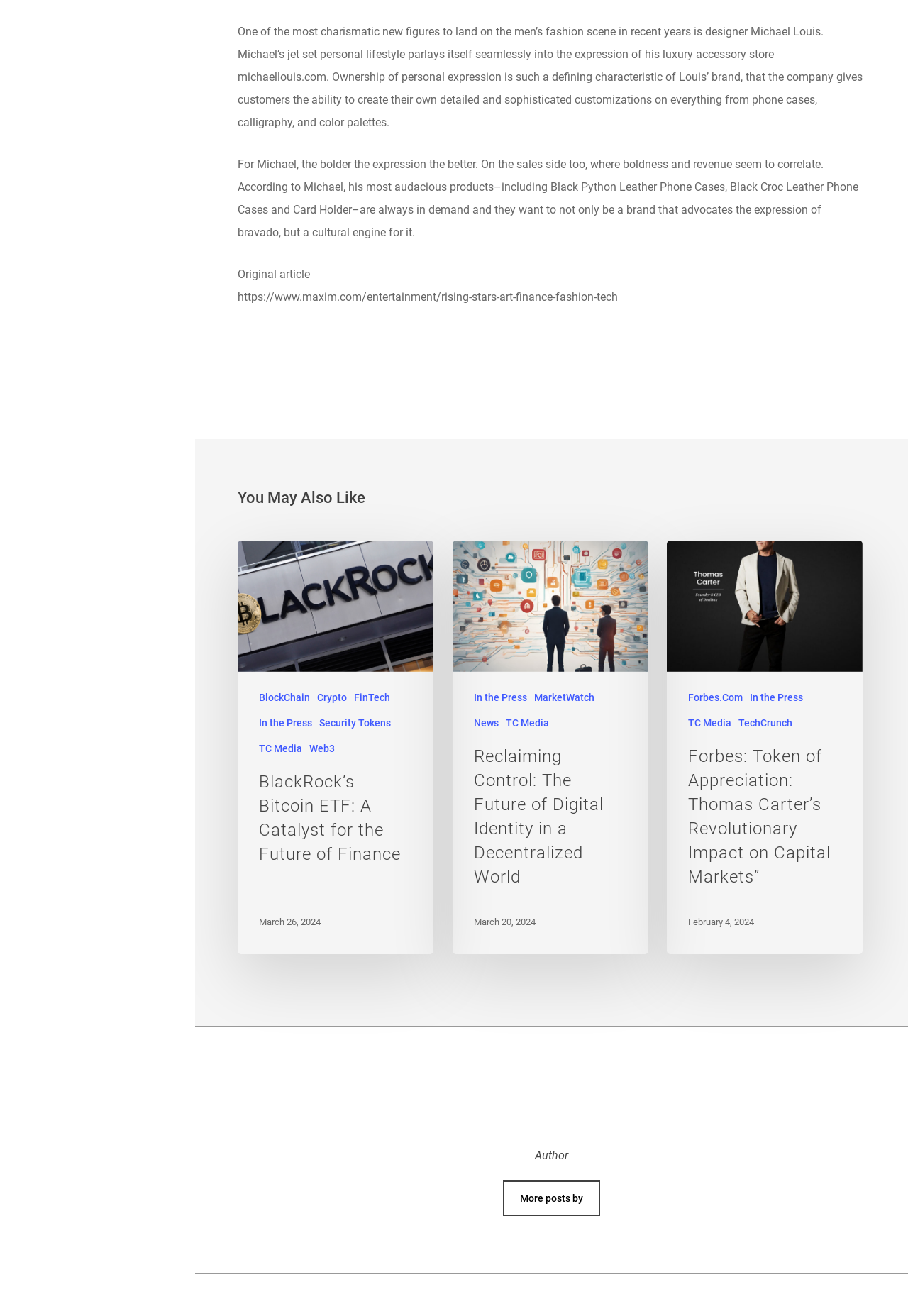Find the bounding box coordinates for the area that should be clicked to accomplish the instruction: "Click the 'Next' button".

None